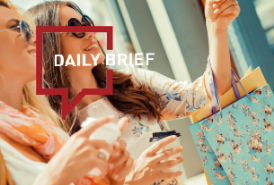What is the purpose of the 'Strive and Rise Programme'?
Respond to the question with a single word or phrase according to the image.

Youth development